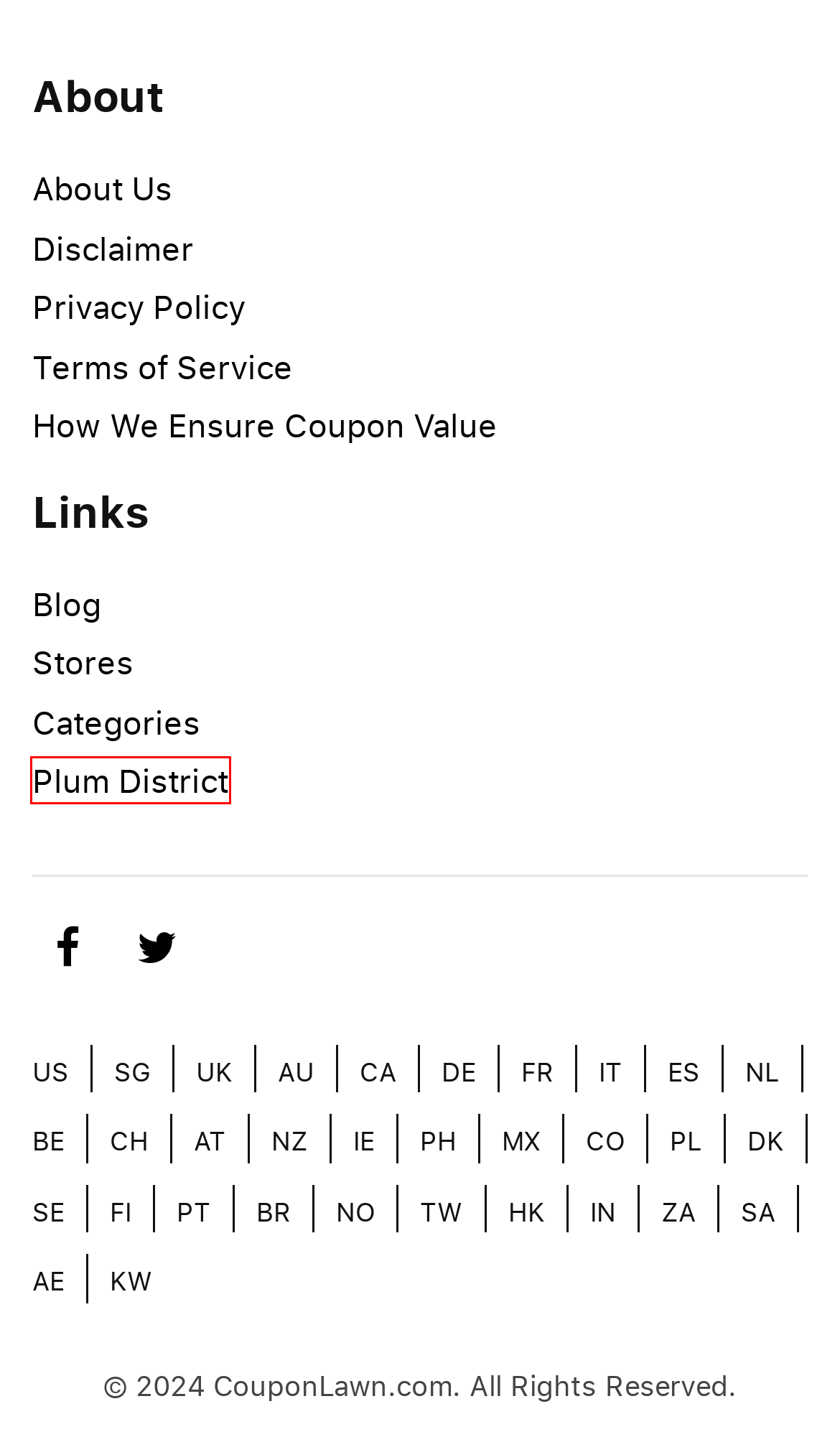Look at the given screenshot of a webpage with a red rectangle bounding box around a UI element. Pick the description that best matches the new webpage after clicking the element highlighted. The descriptions are:
A. Browse Coupons By Merchant
B. The Backyard Blog
C. Terms of Service - Coupon Lawn
D. Disclaimer - Coupon Lawn
E. Plum District - Coupon Lawn
F. Privacy Policy - Coupon Lawn
G. How we ensure coupon value - Coupon Lawn
H. Categories - Coupon Lawn

E